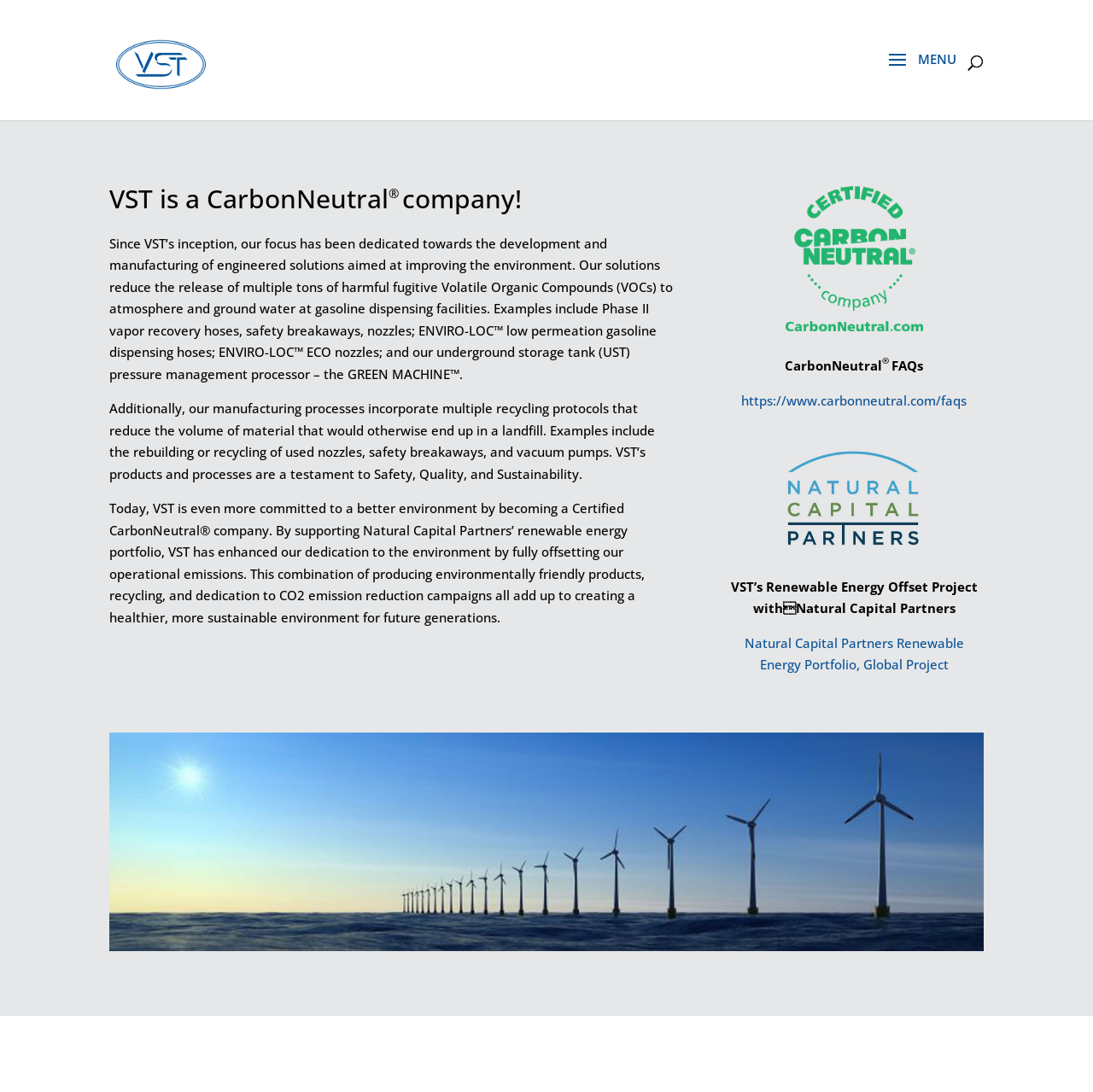Use a single word or phrase to answer this question: 
What is VST's focus since its inception?

Environment